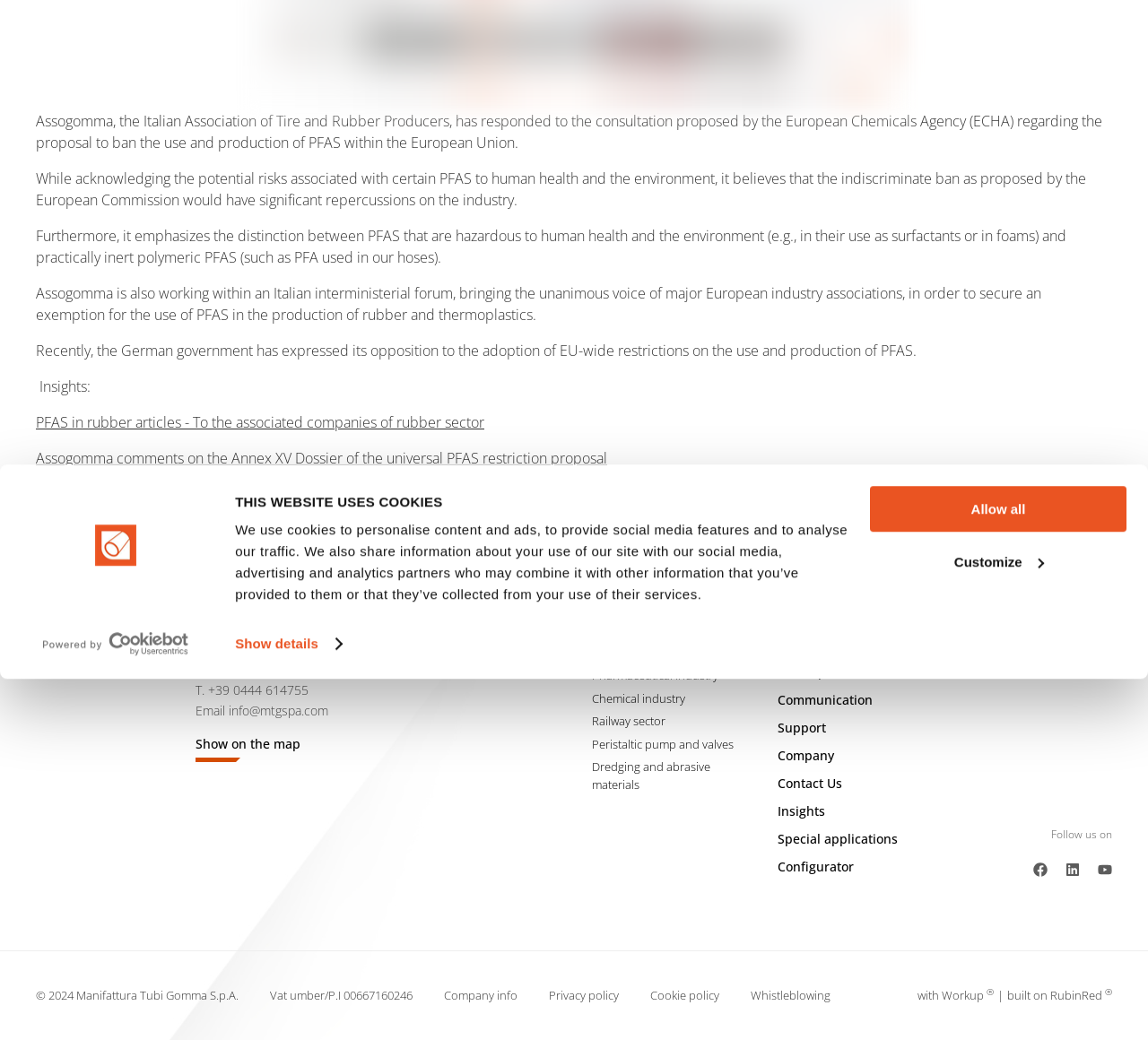Please provide the bounding box coordinates in the format (top-left x, top-left y, bottom-right x, bottom-right y). Remember, all values are floating point numbers between 0 and 1. What is the bounding box coordinate of the region described as: Support

[0.677, 0.688, 0.807, 0.711]